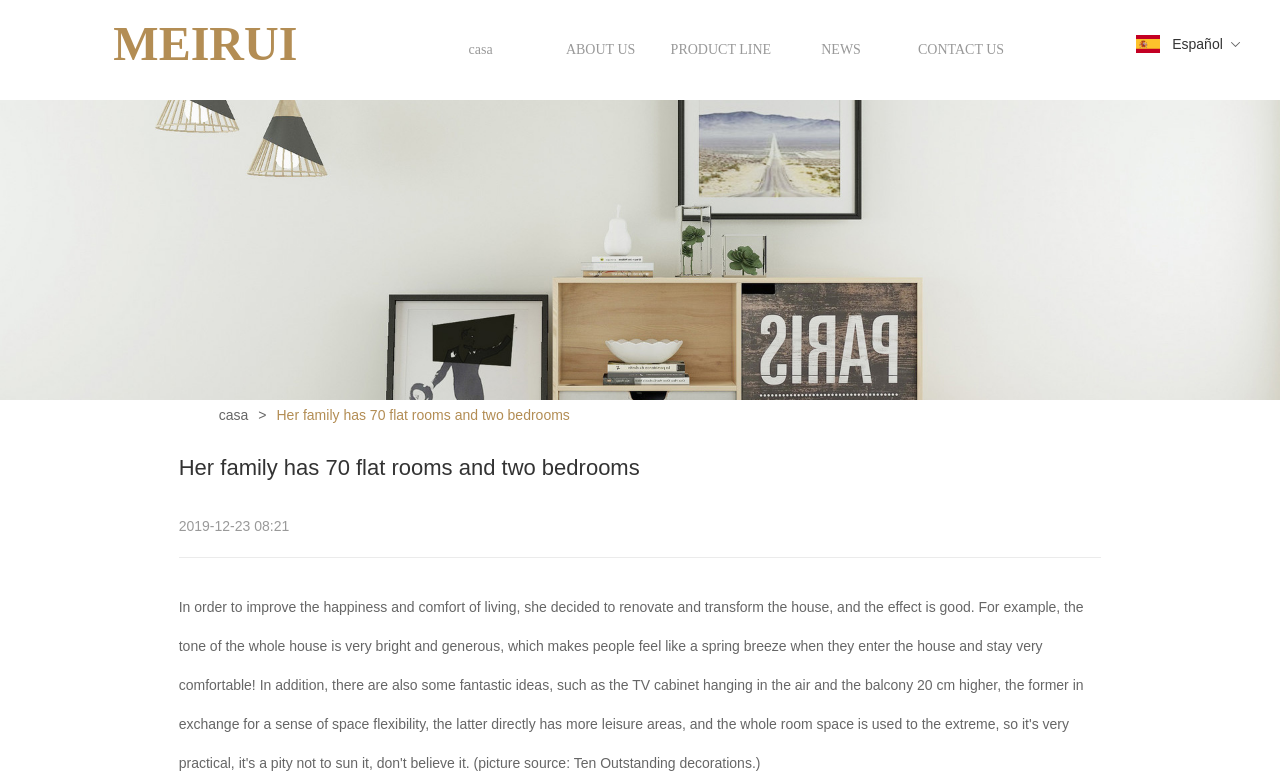Given the webpage screenshot and the description, determine the bounding box coordinates (top-left x, top-left y, bottom-right x, bottom-right y) that define the location of the UI element matching this description: casa

[0.171, 0.523, 0.194, 0.55]